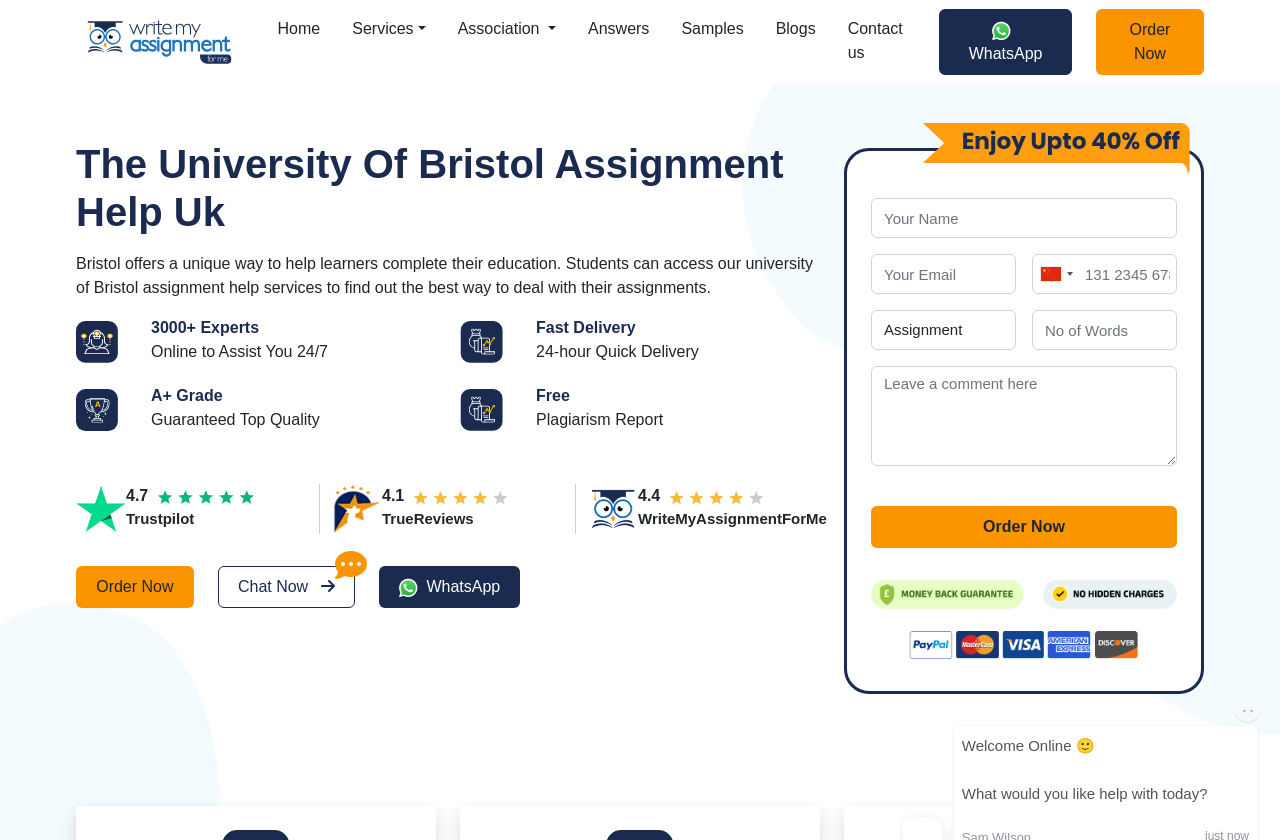Determine the bounding box coordinates of the clickable region to follow the instruction: "Contact us on WhatsApp".

[0.734, 0.011, 0.837, 0.089]